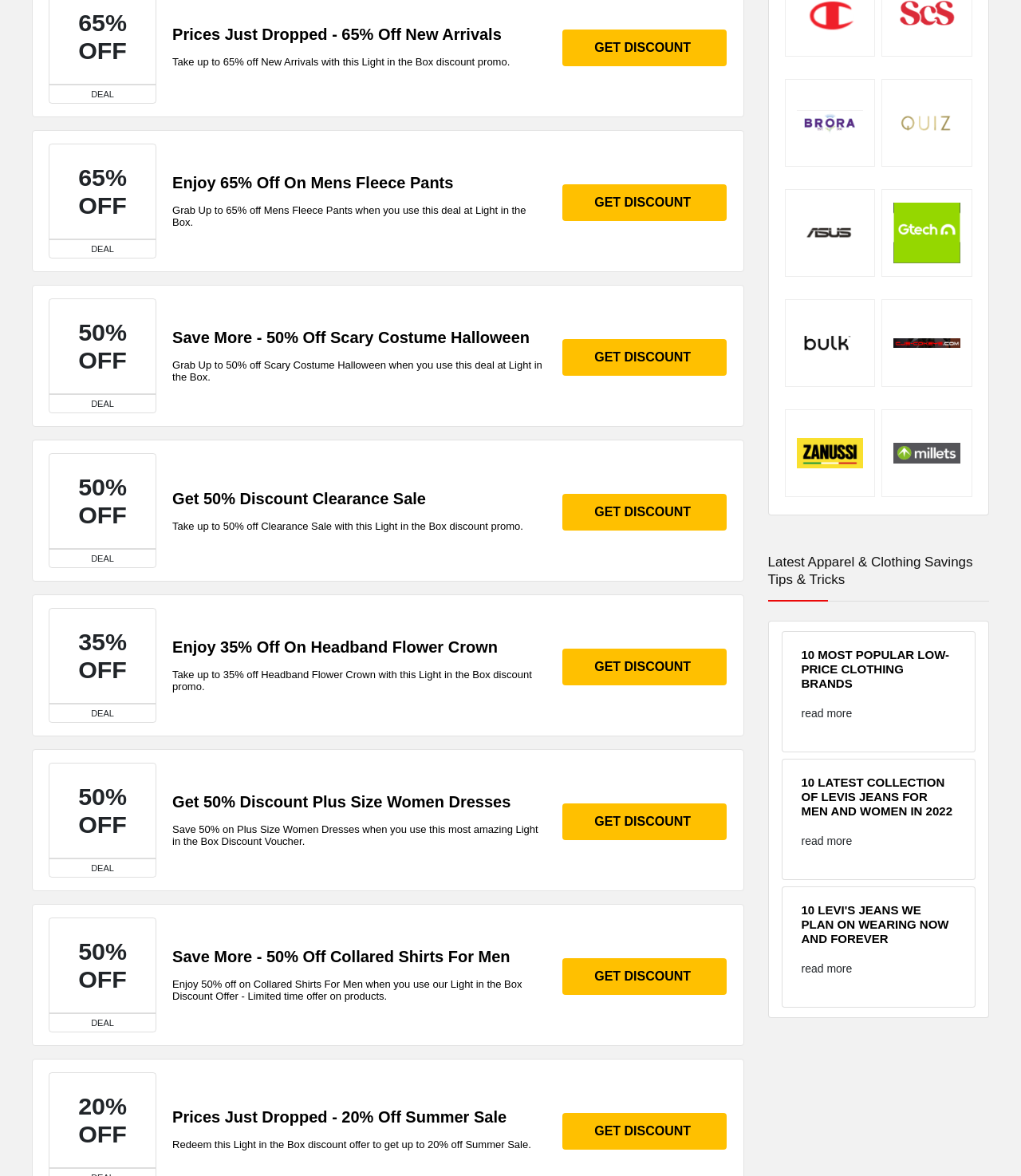What is the topic of the article '10 MOST POPULAR LOW-PRICE CLOTHING BRANDS'?
Answer with a single word or phrase by referring to the visual content.

Clothing brands